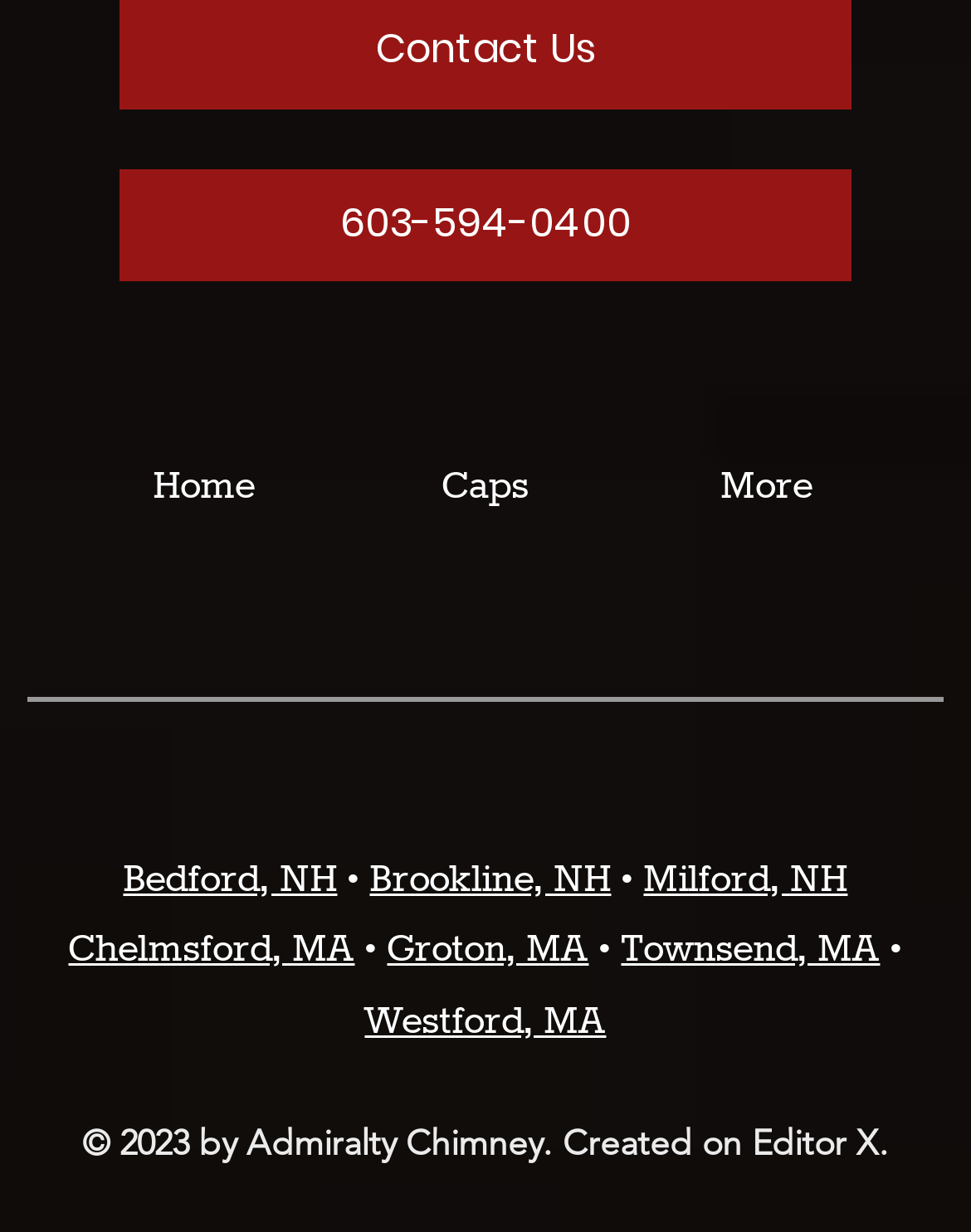Using the provided description Home, find the bounding box coordinates for the UI element. Provide the coordinates in (top-left x, top-left y, bottom-right x, bottom-right y) format, ensuring all values are between 0 and 1.

[0.065, 0.32, 0.355, 0.433]